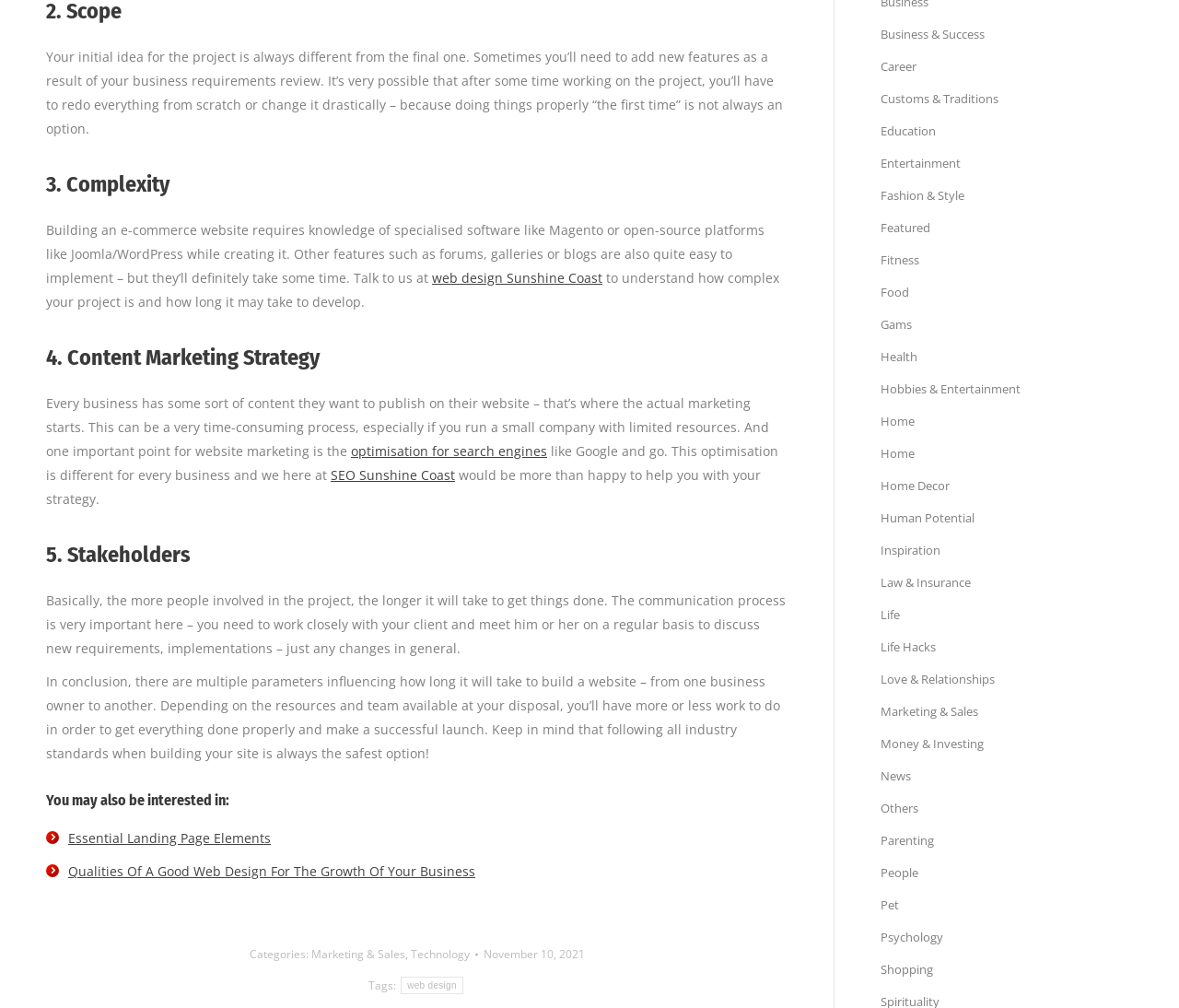Please specify the bounding box coordinates of the area that should be clicked to accomplish the following instruction: "click the link to learn about web design on Sunshine Coast". The coordinates should consist of four float numbers between 0 and 1, i.e., [left, top, right, bottom].

[0.366, 0.267, 0.511, 0.284]